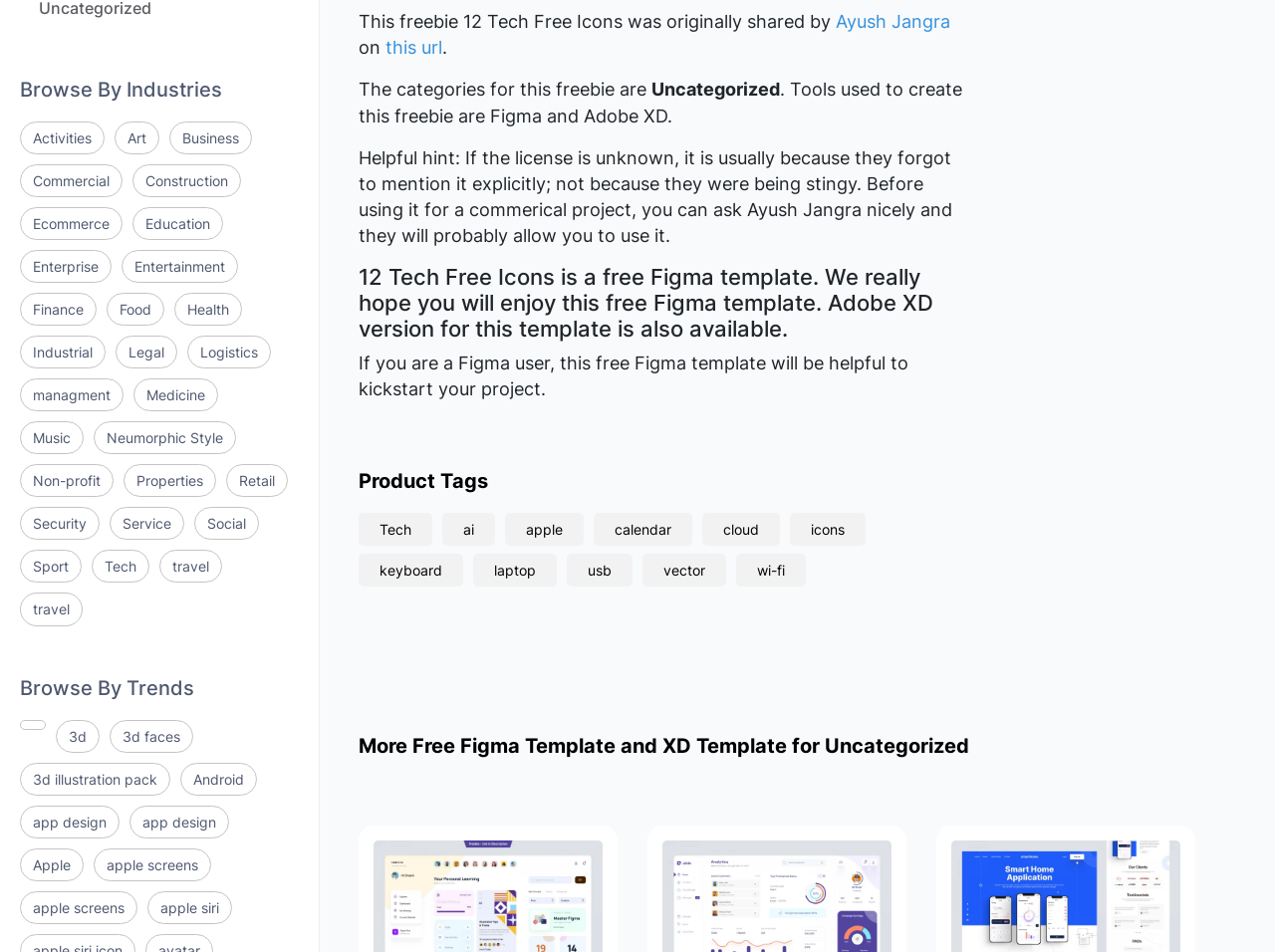Please provide a brief answer to the following inquiry using a single word or phrase:
What is the name of the person who originally shared the freebie?

Ayush Jangra